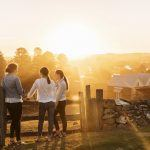Answer with a single word or phrase: 
What is the location reminiscent of?

Australia's Great Ocean Road